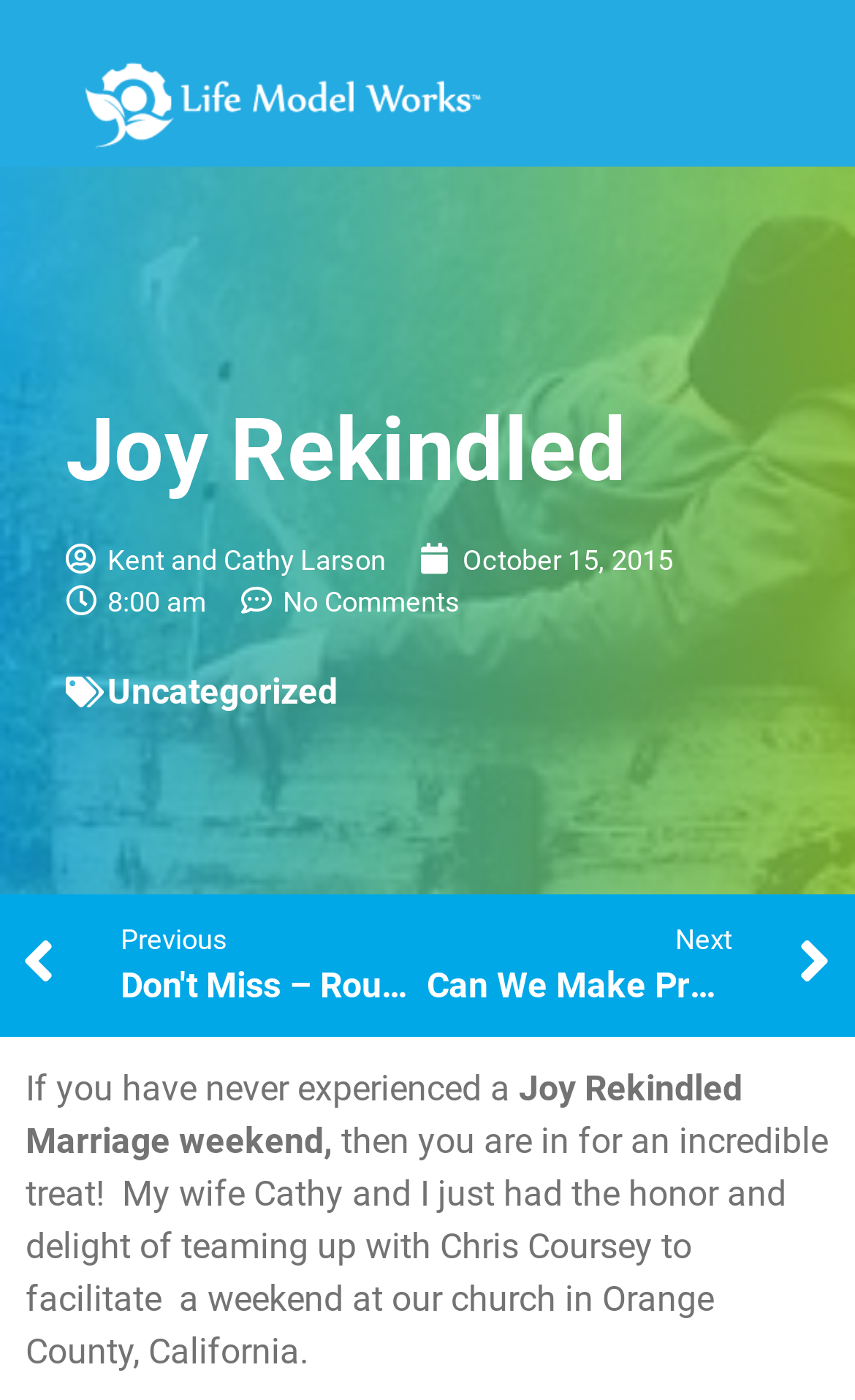What is the topic of the article? Using the information from the screenshot, answer with a single word or phrase.

Joy Rekindled Marriage weekend